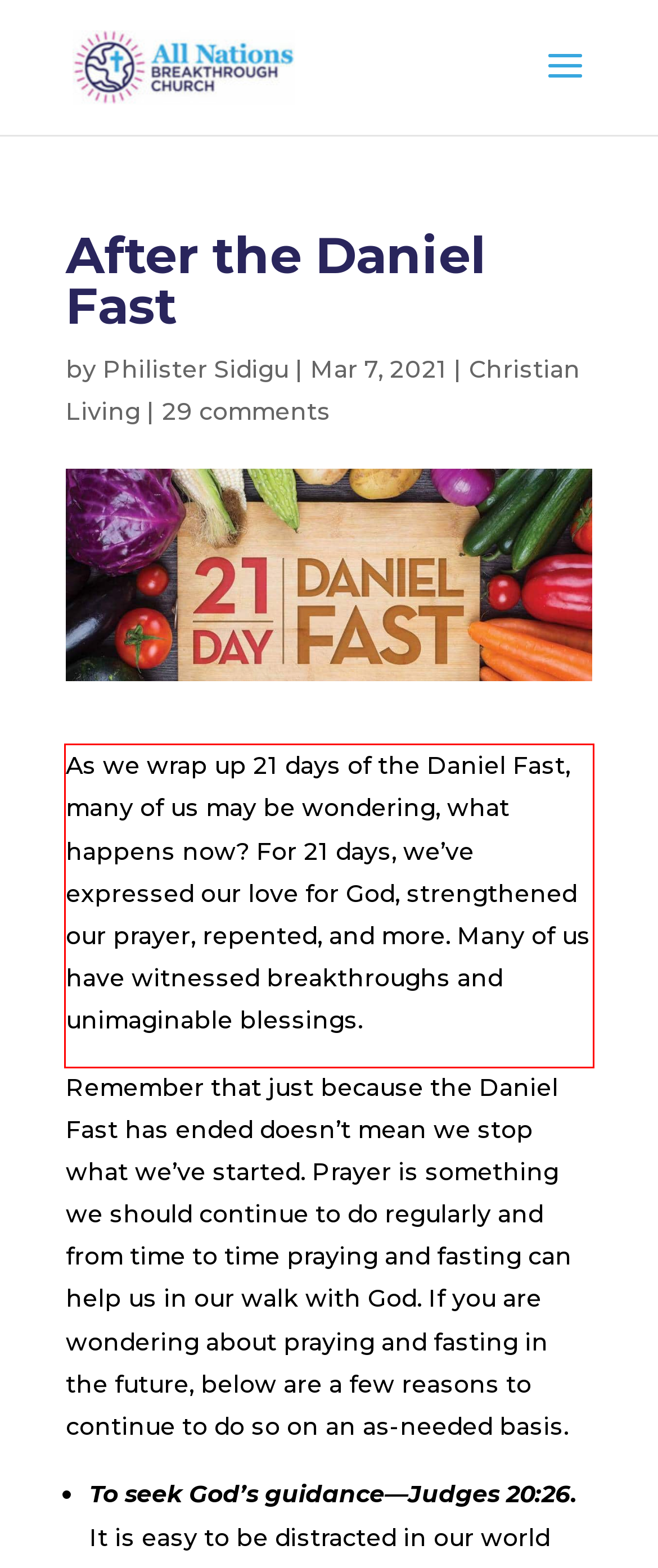There is a screenshot of a webpage with a red bounding box around a UI element. Please use OCR to extract the text within the red bounding box.

As we wrap up 21 days of the Daniel Fast, many of us may be wondering, what happens now? For 21 days, we’ve expressed our love for God, strengthened our prayer, repented, and more. Many of us have witnessed breakthroughs and unimaginable blessings.